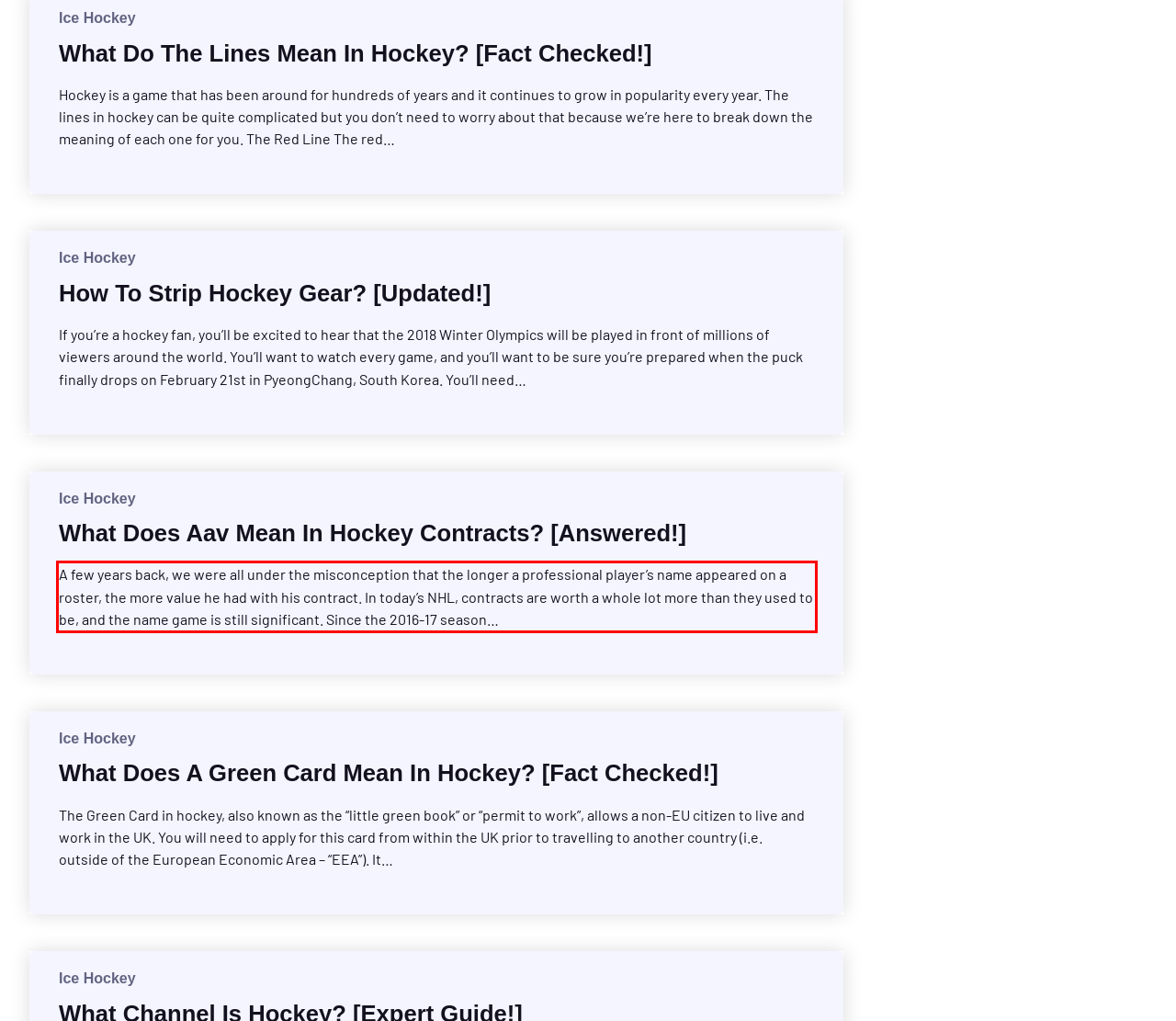You have a screenshot of a webpage with a red bounding box. Identify and extract the text content located inside the red bounding box.

A few years back, we were all under the misconception that the longer a professional player’s name appeared on a roster, the more value he had with his contract. In today’s NHL, contracts are worth a whole lot more than they used to be, and the name game is still significant. Since the 2016-17 season…